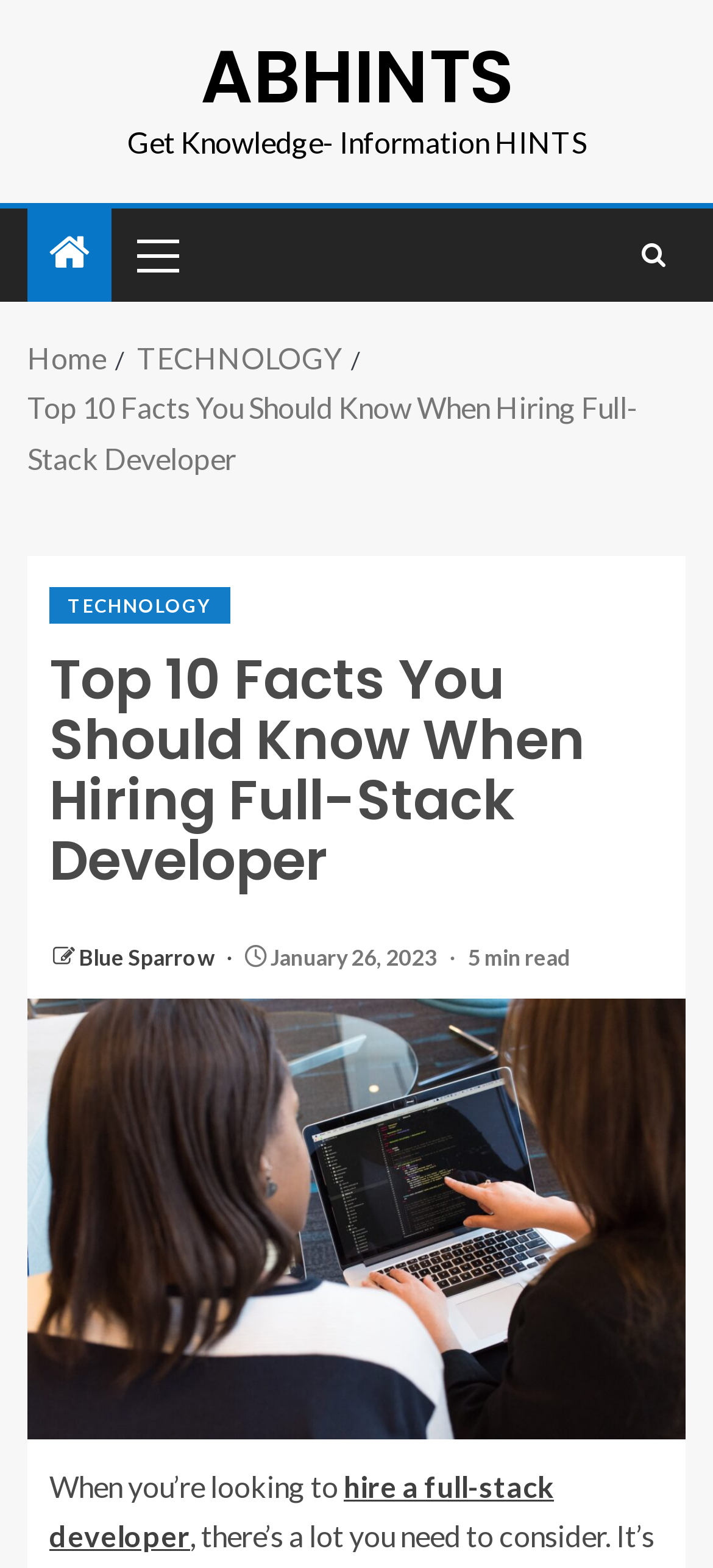Extract the bounding box for the UI element that matches this description: "Home".

[0.038, 0.217, 0.149, 0.239]